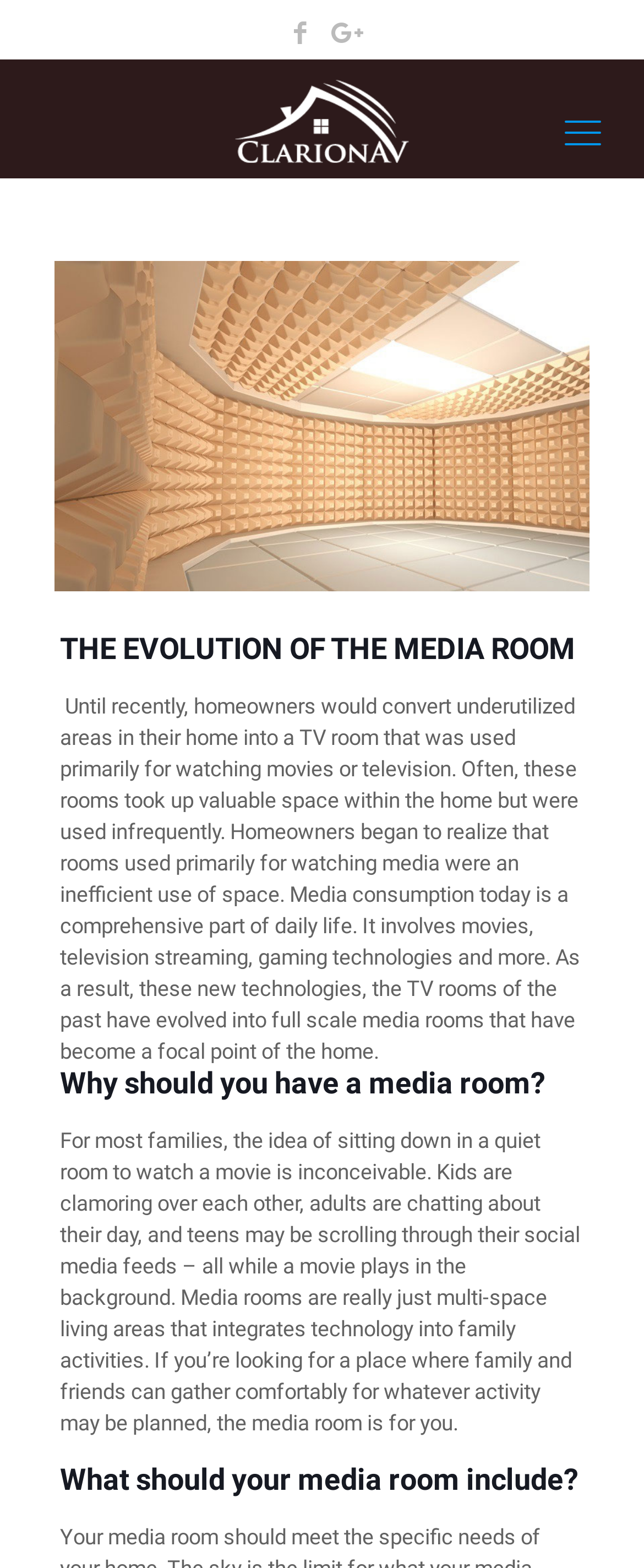Answer the question below with a single word or a brief phrase: 
What are some activities that can be done in a media room?

Watching movies, TV, gaming, etc.